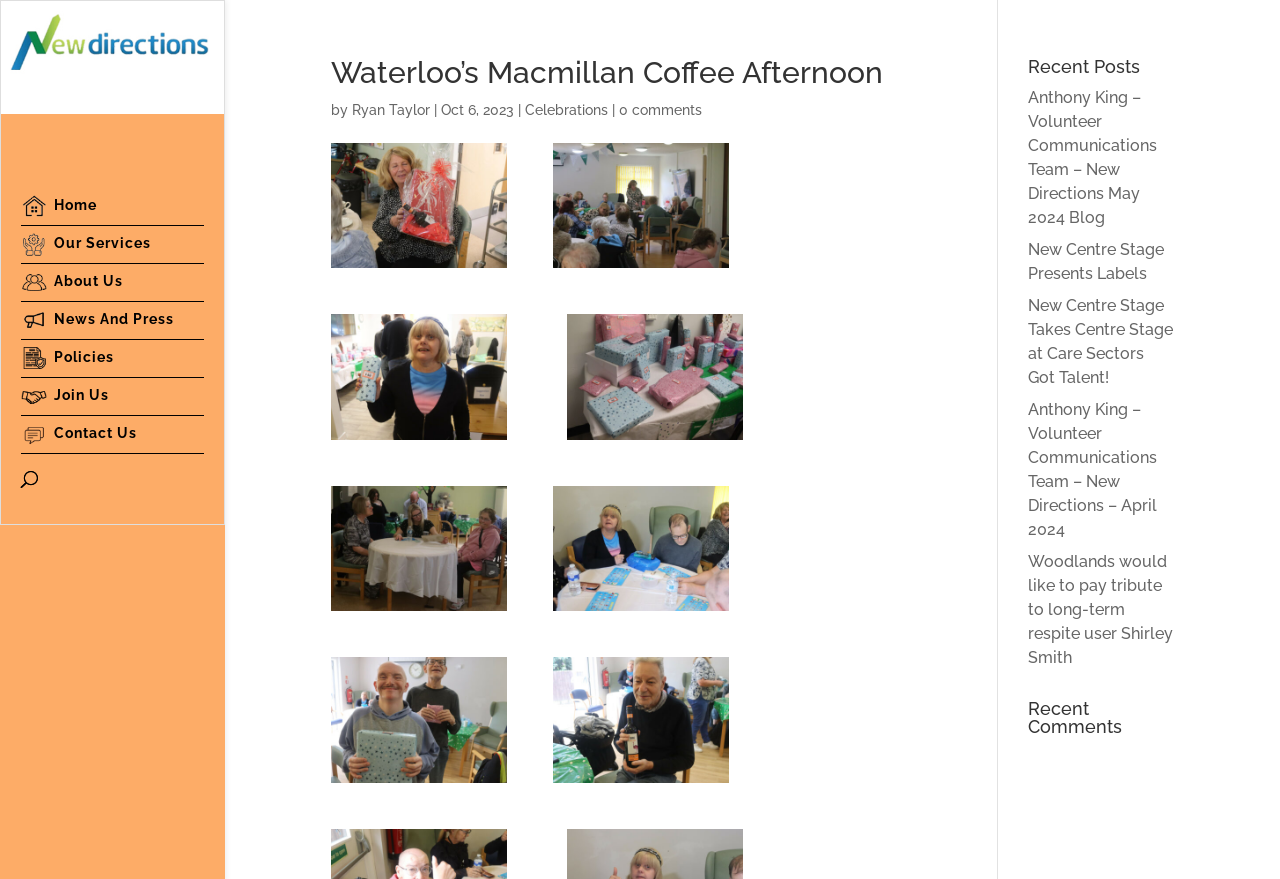Find the bounding box coordinates for the element that must be clicked to complete the instruction: "go to home page". The coordinates should be four float numbers between 0 and 1, indicated as [left, top, right, bottom].

[0.016, 0.176, 0.159, 0.22]